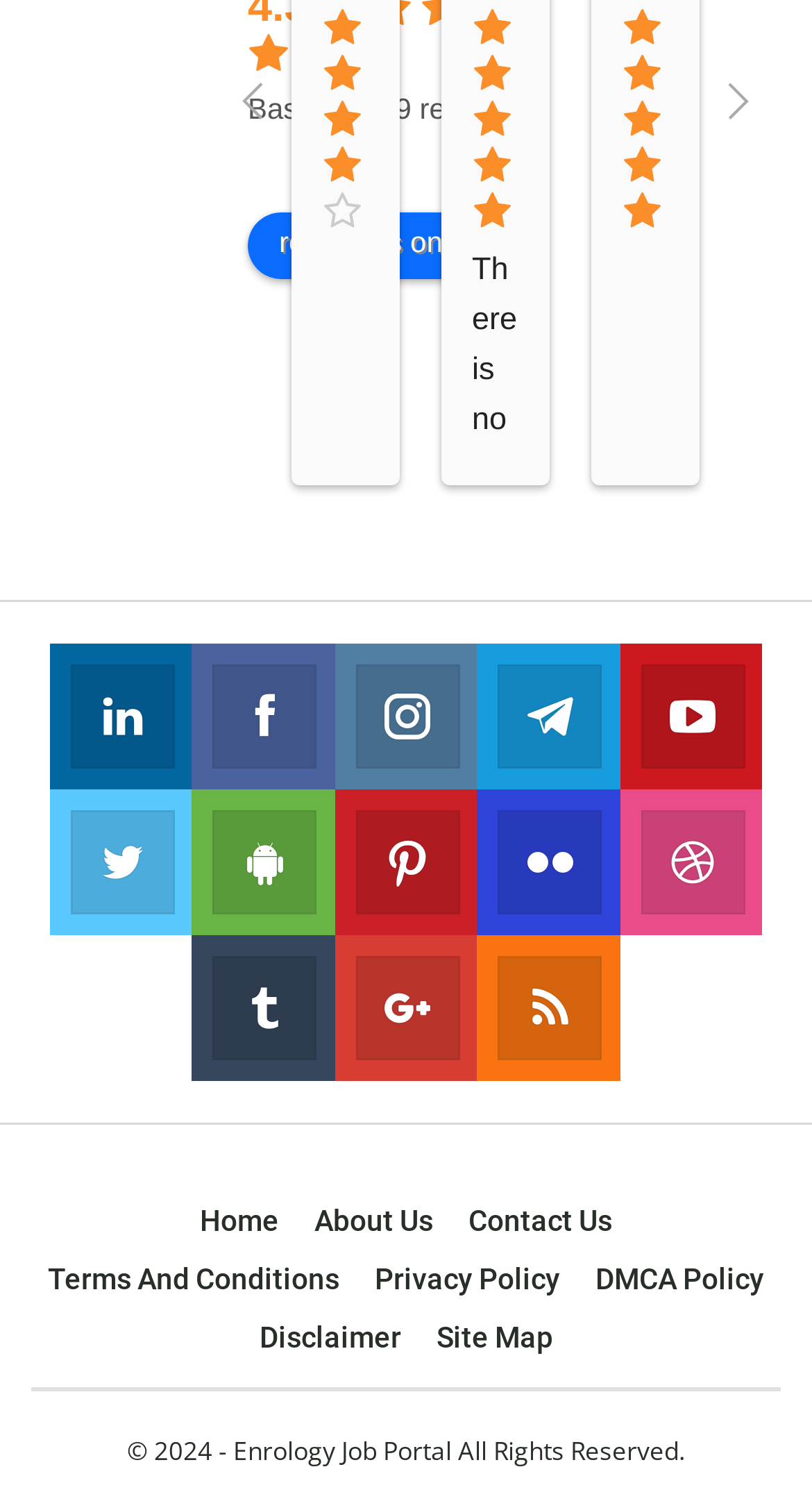How many images are there in the top section?
Please provide a detailed and thorough answer to the question.

I looked at the top section of the webpage and counted the number of images. There are 6 images with different icons and logos.